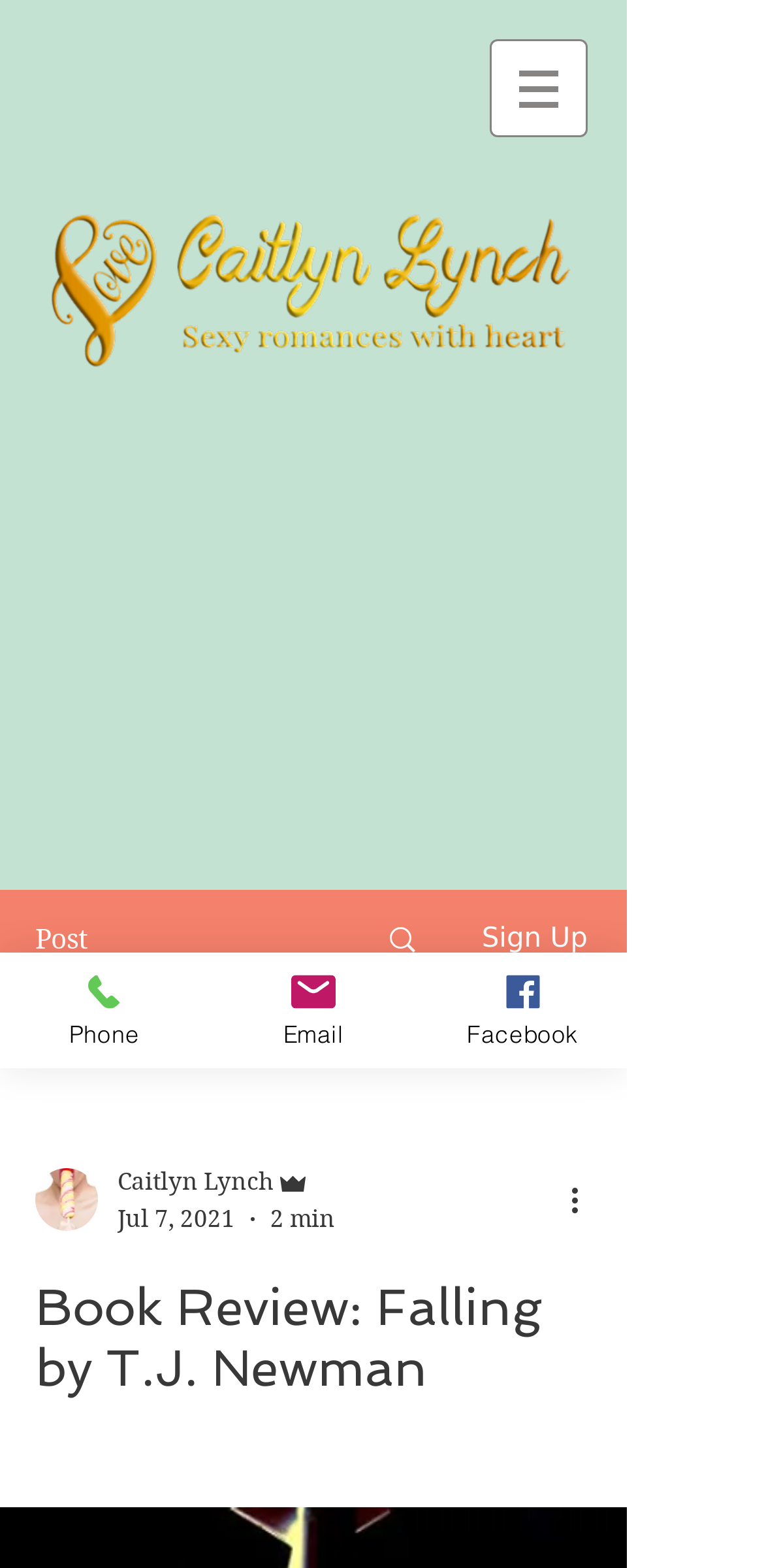Give a concise answer using one word or a phrase to the following question:
What is the logo image filename?

CL Logo.png